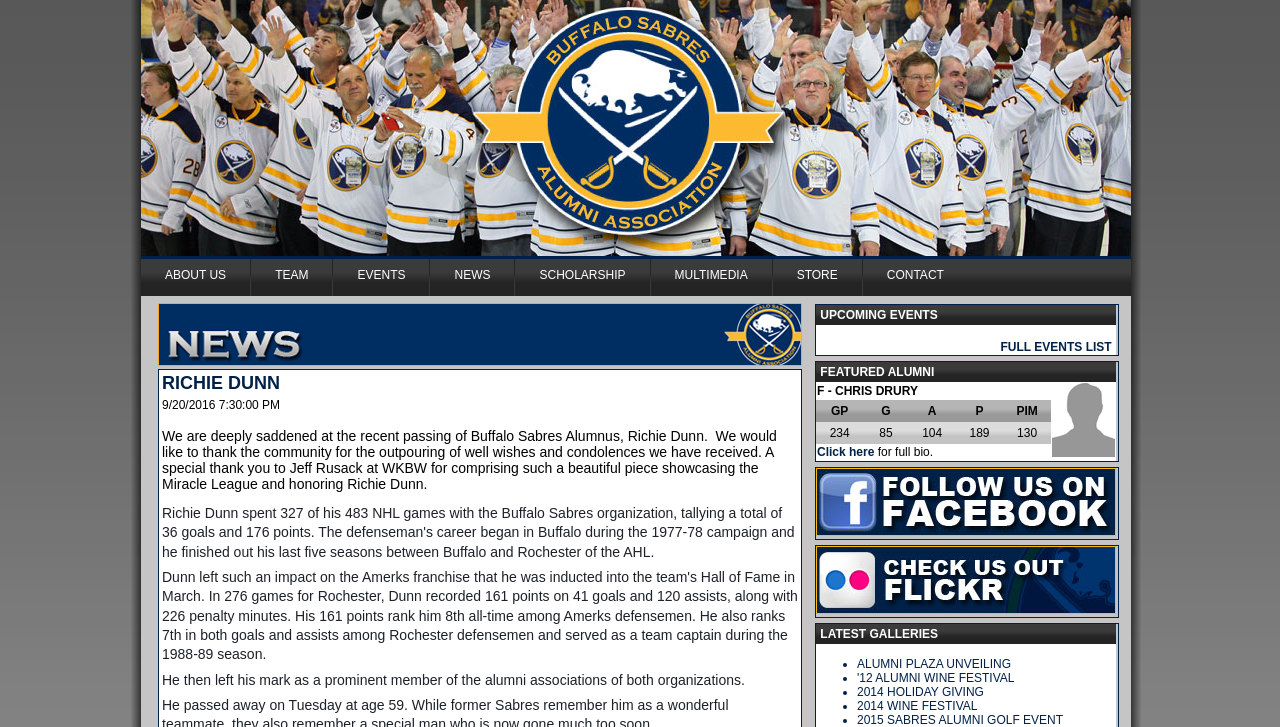Please identify the bounding box coordinates of the area that needs to be clicked to fulfill the following instruction: "Click on Chris Drury's bio."

[0.638, 0.612, 0.683, 0.632]